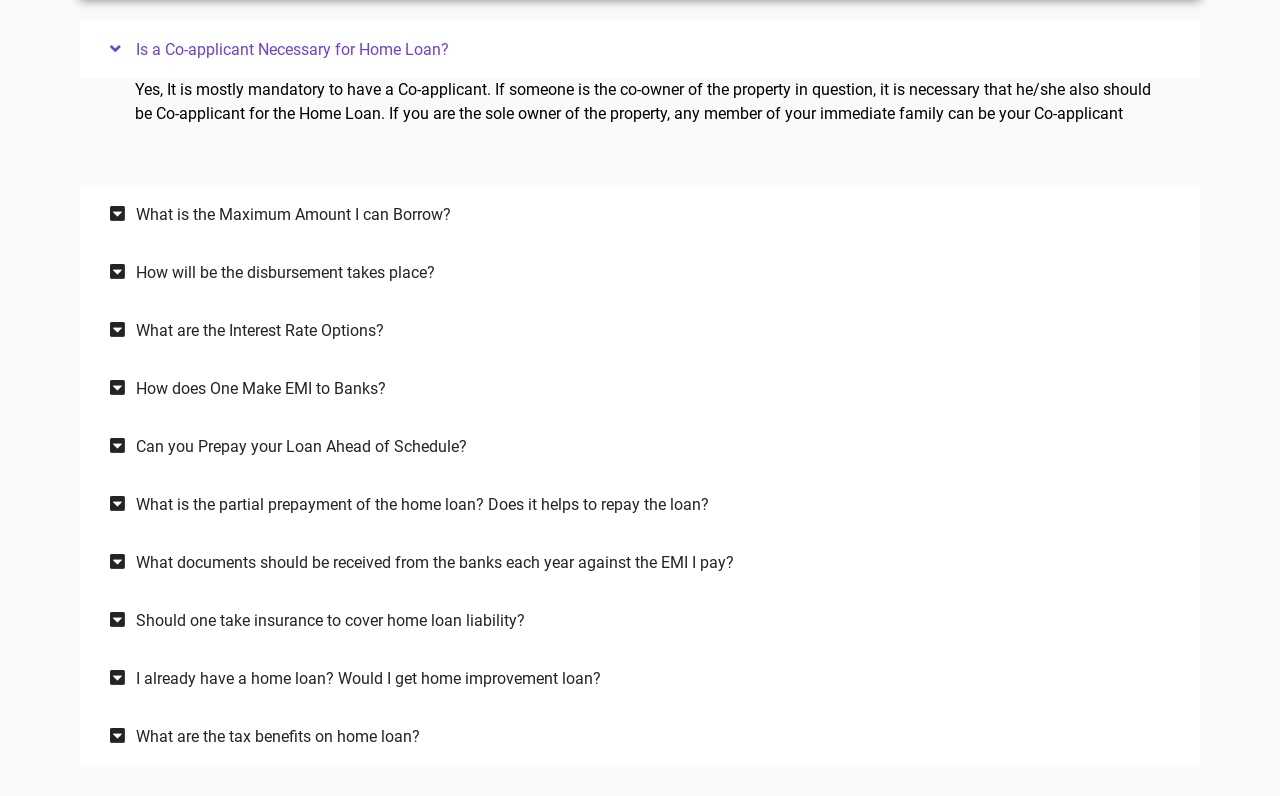Find the bounding box coordinates of the element you need to click on to perform this action: 'View 'How will be the disbursement takes place?''. The coordinates should be represented by four float values between 0 and 1, in the format [left, top, right, bottom].

[0.062, 0.305, 0.938, 0.378]